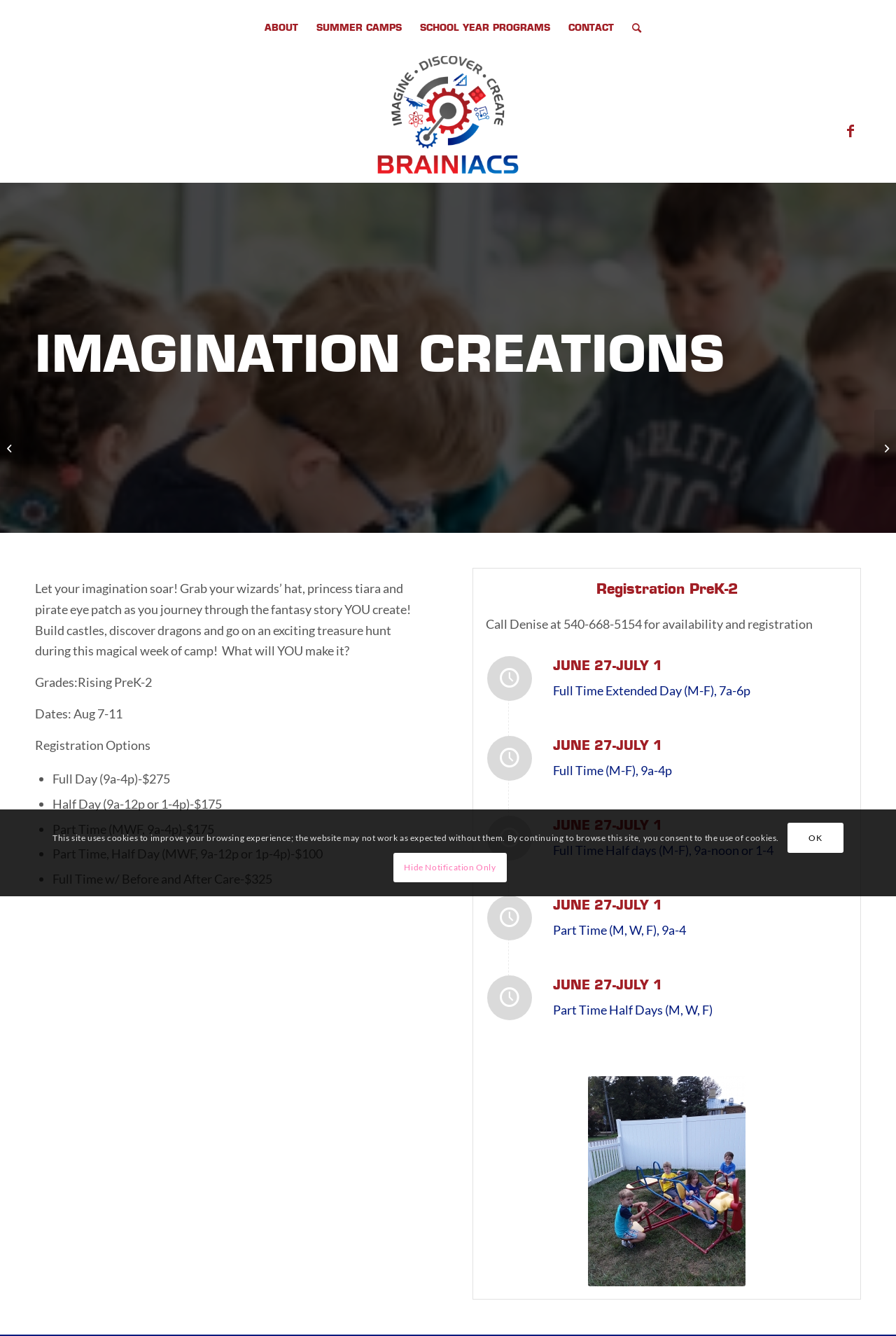Please find the bounding box coordinates for the clickable element needed to perform this instruction: "Click SUMMER CAMPS".

[0.343, 0.008, 0.458, 0.034]